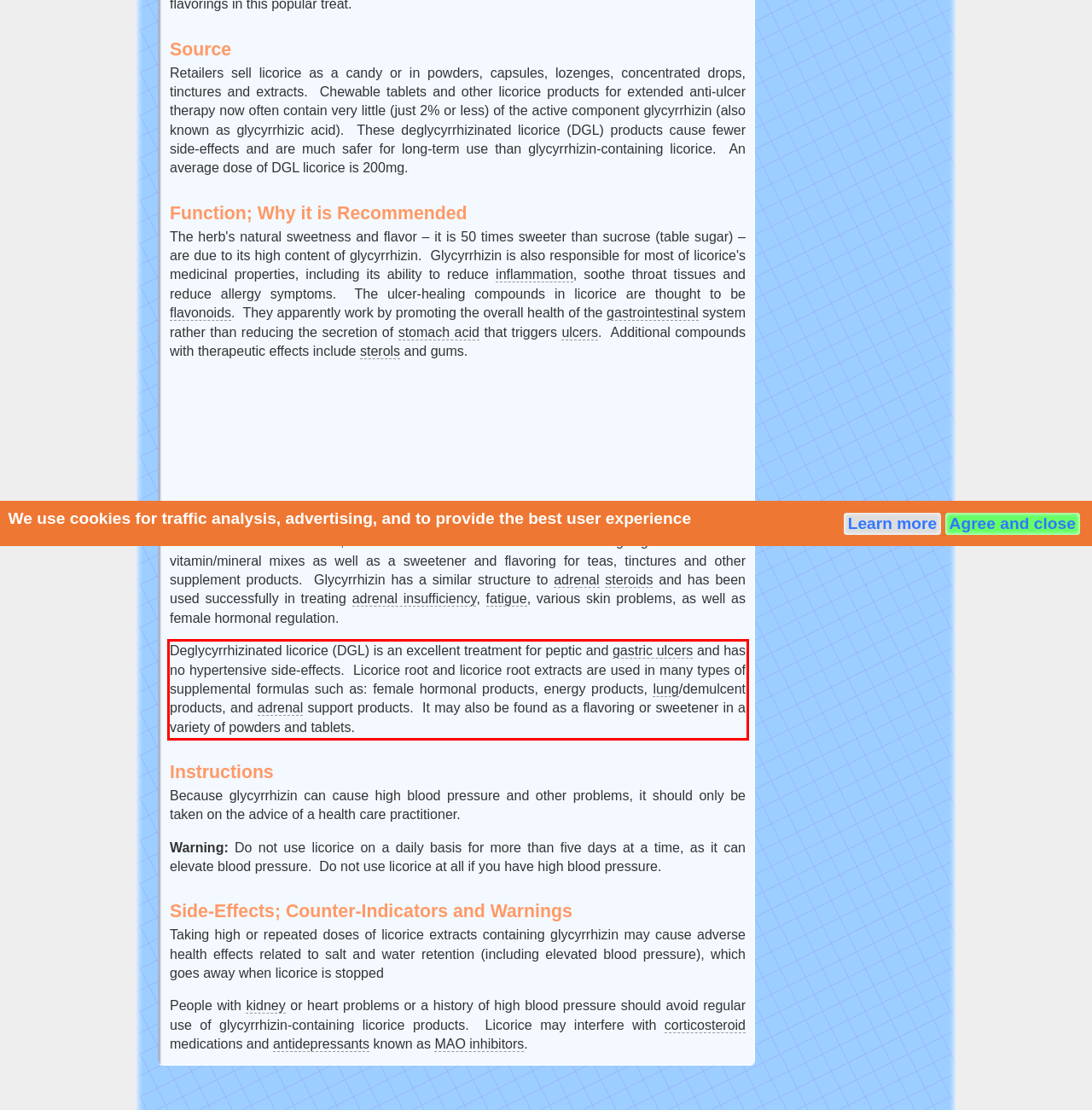You are looking at a screenshot of a webpage with a red rectangle bounding box. Use OCR to identify and extract the text content found inside this red bounding box.

Deglycyrrhizinated licorice (DGL) is an excellent treatment for peptic and gastric ulcers and has no hypertensive side-effects. Licorice root and licorice root extracts are used in many types of supplemental formulas such as: female hormonal products, energy products, lung/demulcent products, and adrenal support products. It may also be found as a flavoring or sweetener in a variety of powders and tablets.